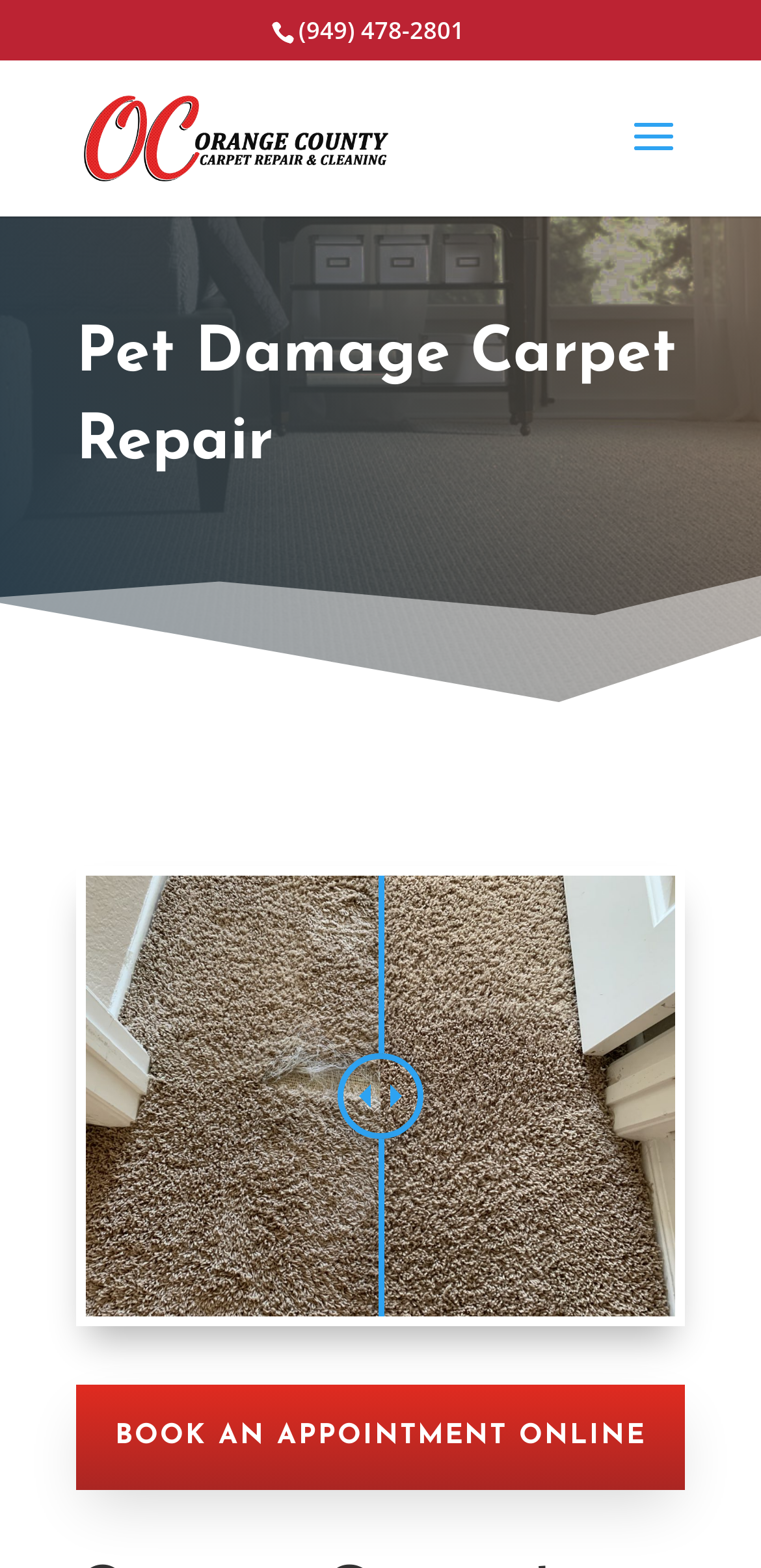Respond with a single word or phrase:
What is the purpose of the 'BOOK AN APPOINTMENT ONLINE' link?

To book an appointment